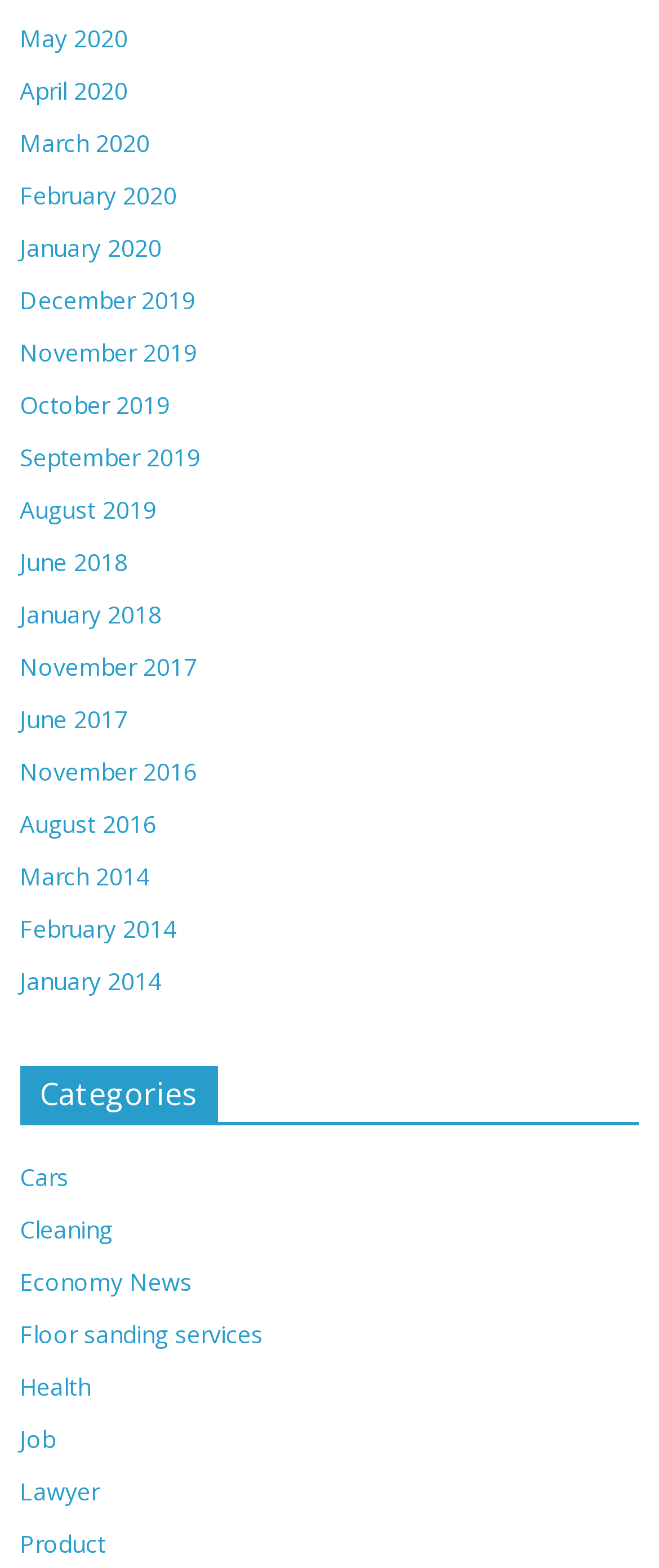Utilize the details in the image to give a detailed response to the question: How many months are listed?

I counted the number of links with month and year labels, starting from 'May 2020' to 'March 2014', and found 18 links.